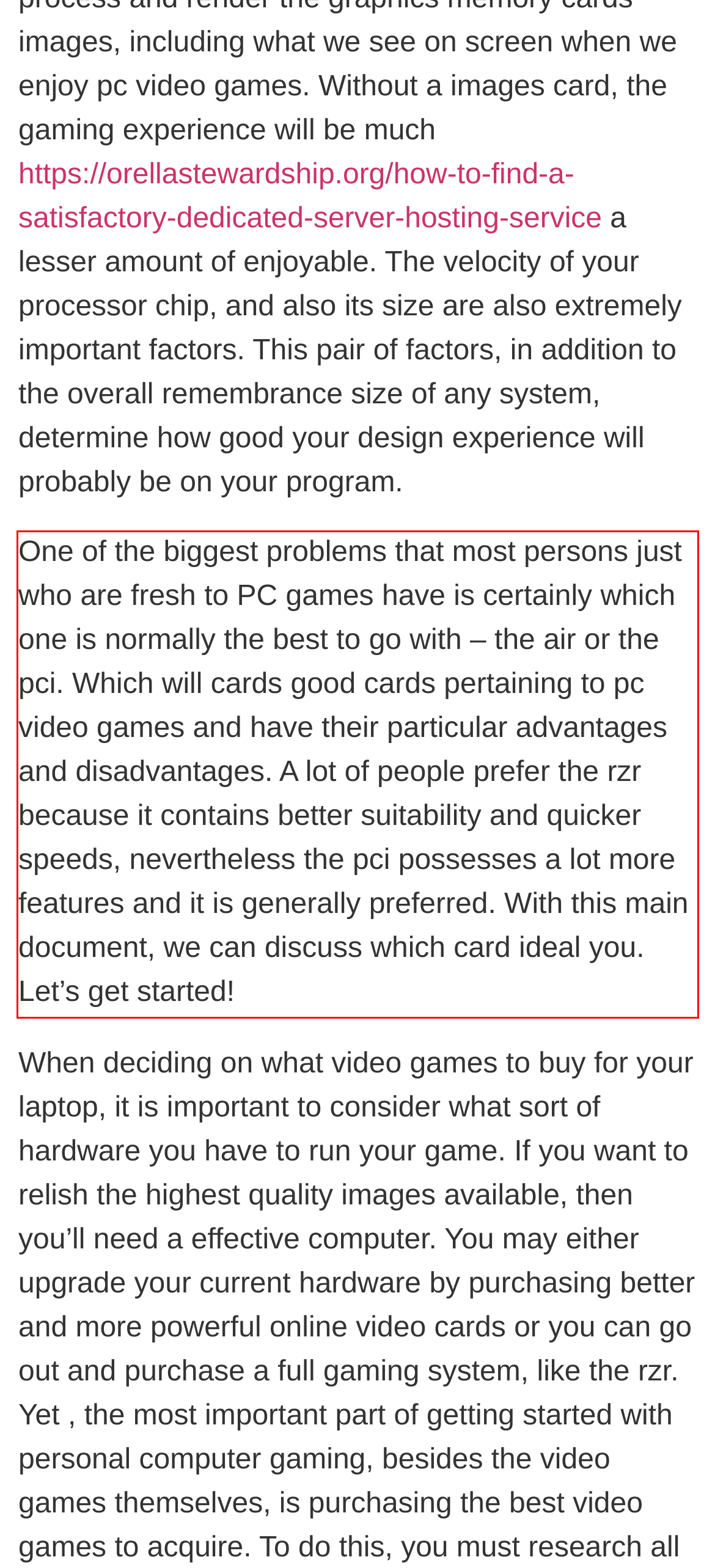You have a screenshot of a webpage with a red bounding box. Identify and extract the text content located inside the red bounding box.

One of the biggest problems that most persons just who are fresh to PC games have is certainly which one is normally the best to go with – the air or the pci. Which will cards good cards pertaining to pc video games and have their particular advantages and disadvantages. A lot of people prefer the rzr because it contains better suitability and quicker speeds, nevertheless the pci possesses a lot more features and it is generally preferred. With this main document, we can discuss which card ideal you. Let’s get started!